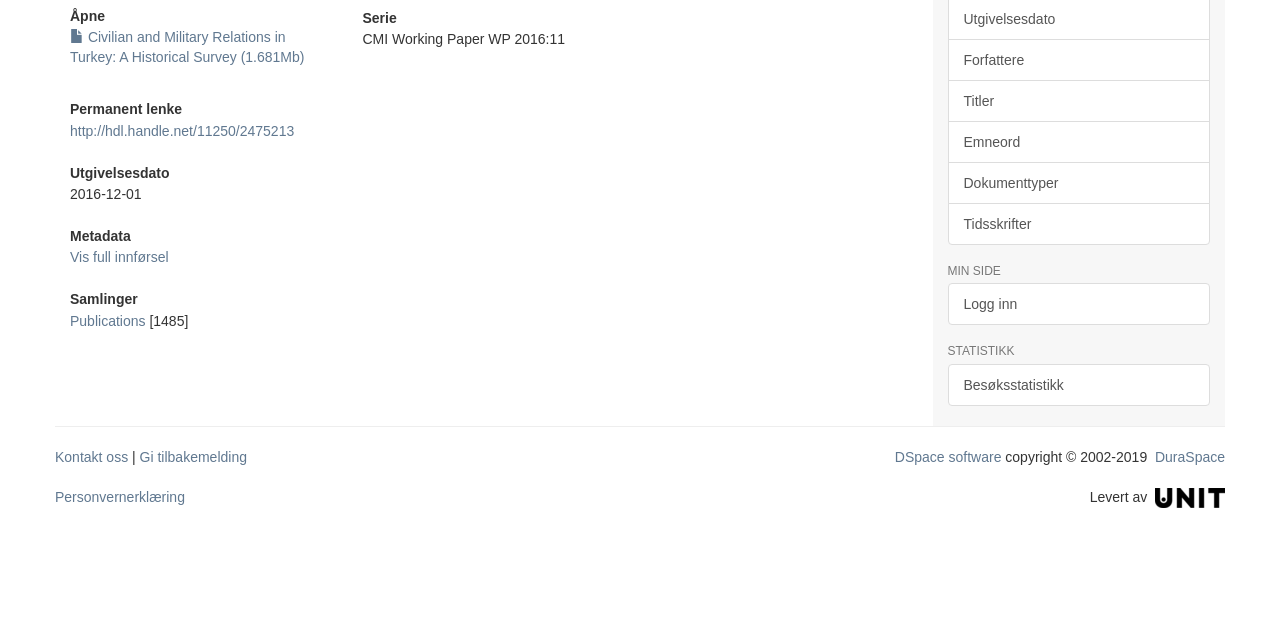Identify the bounding box of the HTML element described here: "Titler". Provide the coordinates as four float numbers between 0 and 1: [left, top, right, bottom].

[0.74, 0.125, 0.945, 0.191]